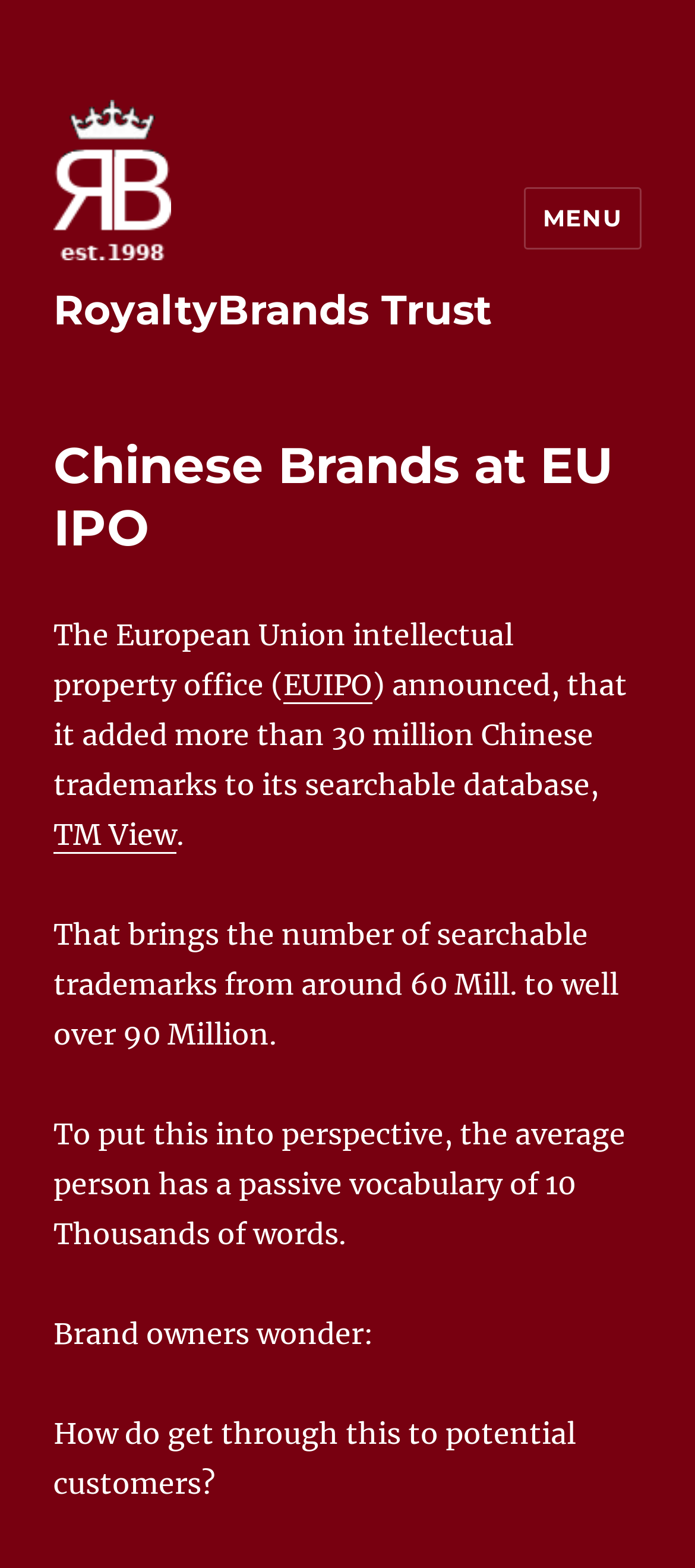Create a detailed narrative of the webpage’s visual and textual elements.

The webpage is about the European Union intellectual property office (EUIPO) announcing the addition of over 30 million Chinese trademarks to its searchable database, TM View. 

At the top left of the page, there is a logo and a link to "RoyaltyBrands Trust". Below the logo, there is a menu button labeled "MENU" that controls the site navigation and social navigation. 

To the right of the menu button, there is a header section with a heading that reads "Chinese Brands at EU IPO". 

Below the header, there is a paragraph of text that describes the announcement made by EUIPO. The text mentions that the addition of these trademarks brings the total number of searchable trademarks to over 90 million. 

Following this paragraph, there are two more paragraphs of text that provide context to the announcement. The first paragraph compares the number of searchable trademarks to the average person's passive vocabulary of 10,000 words. The second paragraph poses a question from the perspective of brand owners, wondering how to reach potential customers amidst the large number of trademarks.